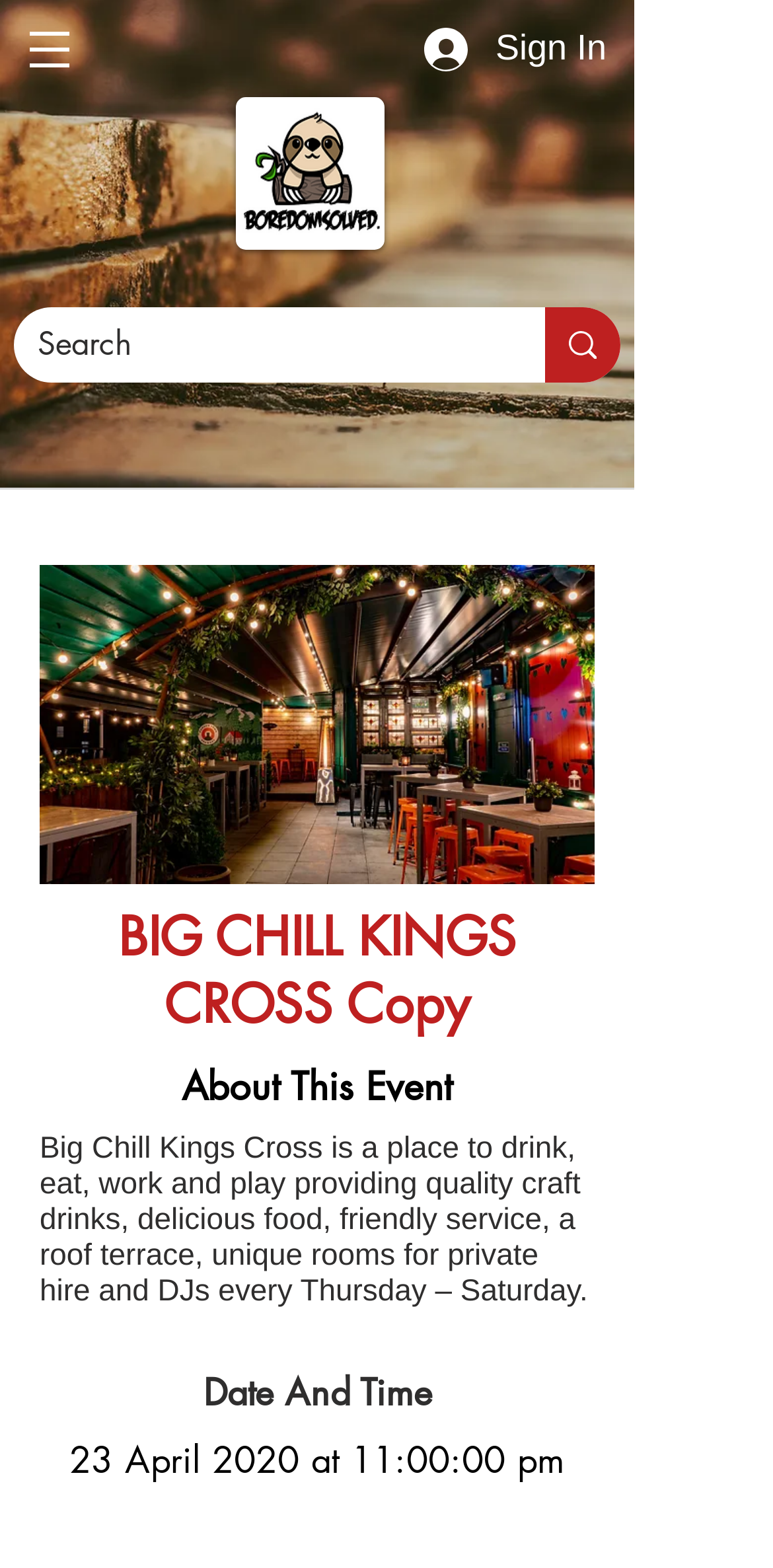Using the element description aria-label="Search" name="q" placeholder="Search", predict the bounding box coordinates for the UI element. Provide the coordinates in (top-left x, top-left y, bottom-right x, bottom-right y) format with values ranging from 0 to 1.

[0.049, 0.196, 0.607, 0.244]